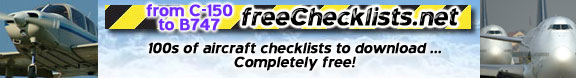What is the cost of the checklists?
Use the information from the screenshot to give a comprehensive response to the question.

The caption highlights that the checklists are available at no cost, emphasizing the site's commitment to providing valuable tools for safe and efficient flying.